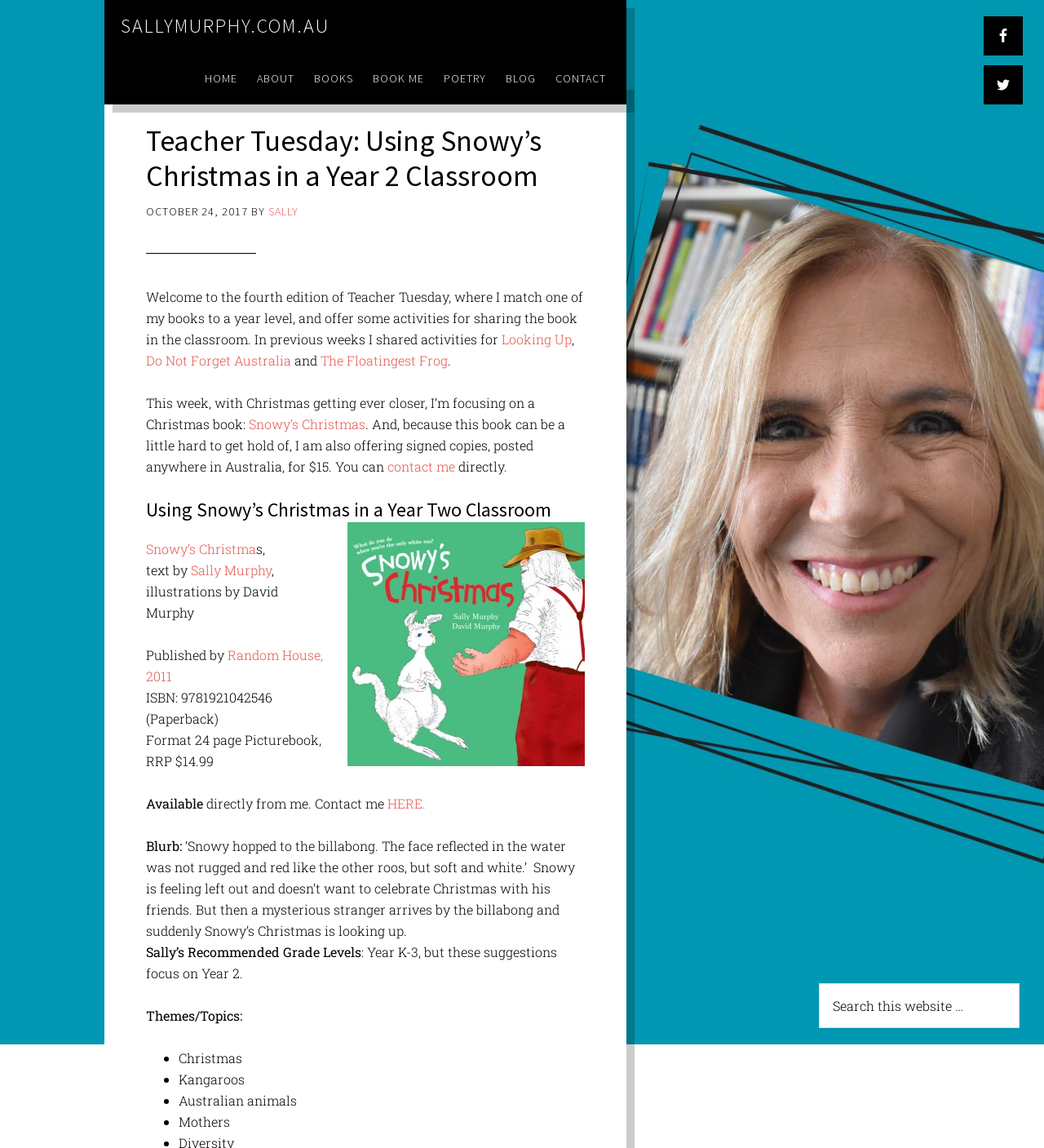Highlight the bounding box coordinates of the region I should click on to meet the following instruction: "Read the blog post about Teacher Tuesday".

[0.14, 0.107, 0.56, 0.169]